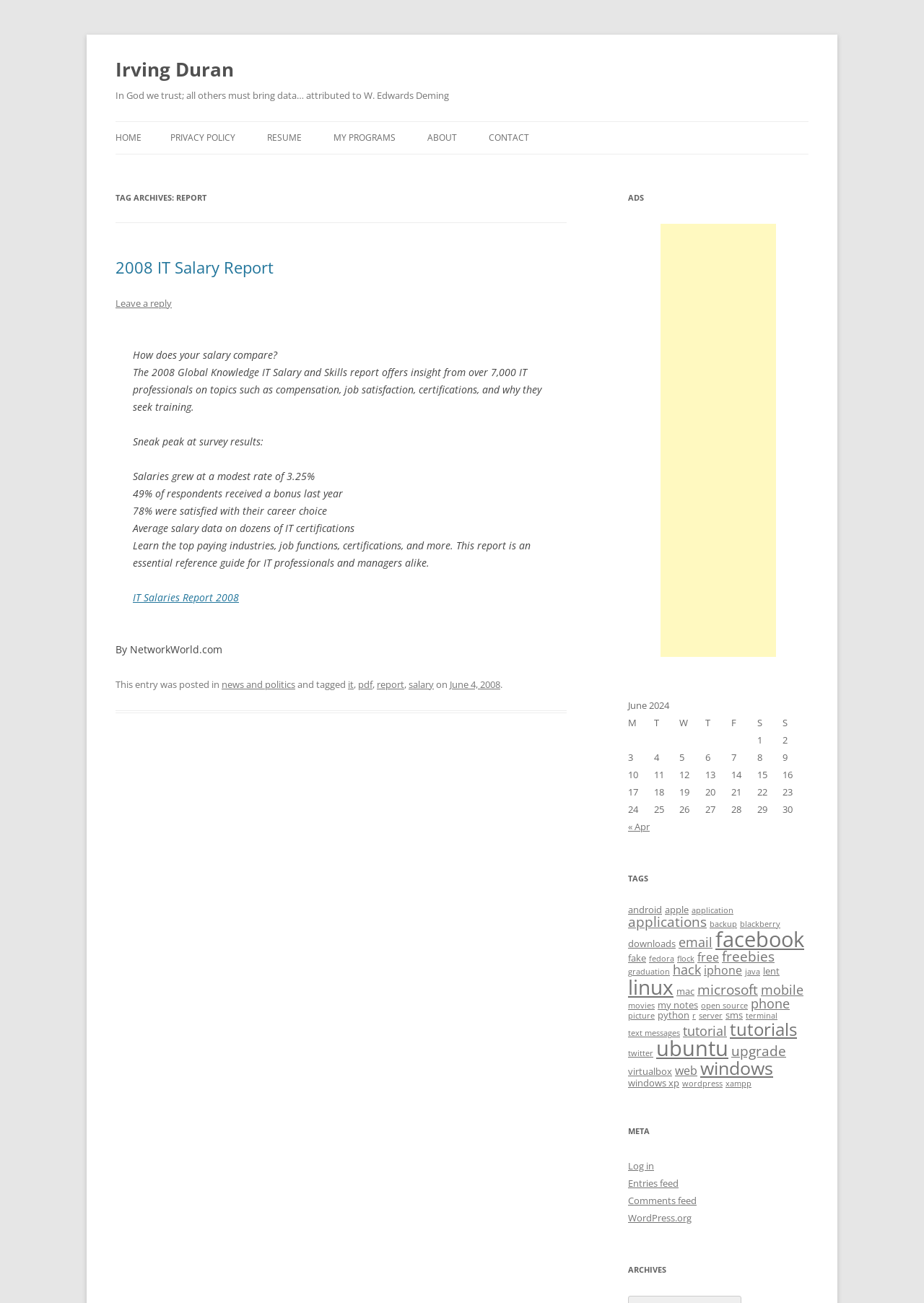Please determine the bounding box coordinates of the element to click in order to execute the following instruction: "View the calendar for June 2024". The coordinates should be four float numbers between 0 and 1, specified as [left, top, right, bottom].

[0.68, 0.535, 0.875, 0.628]